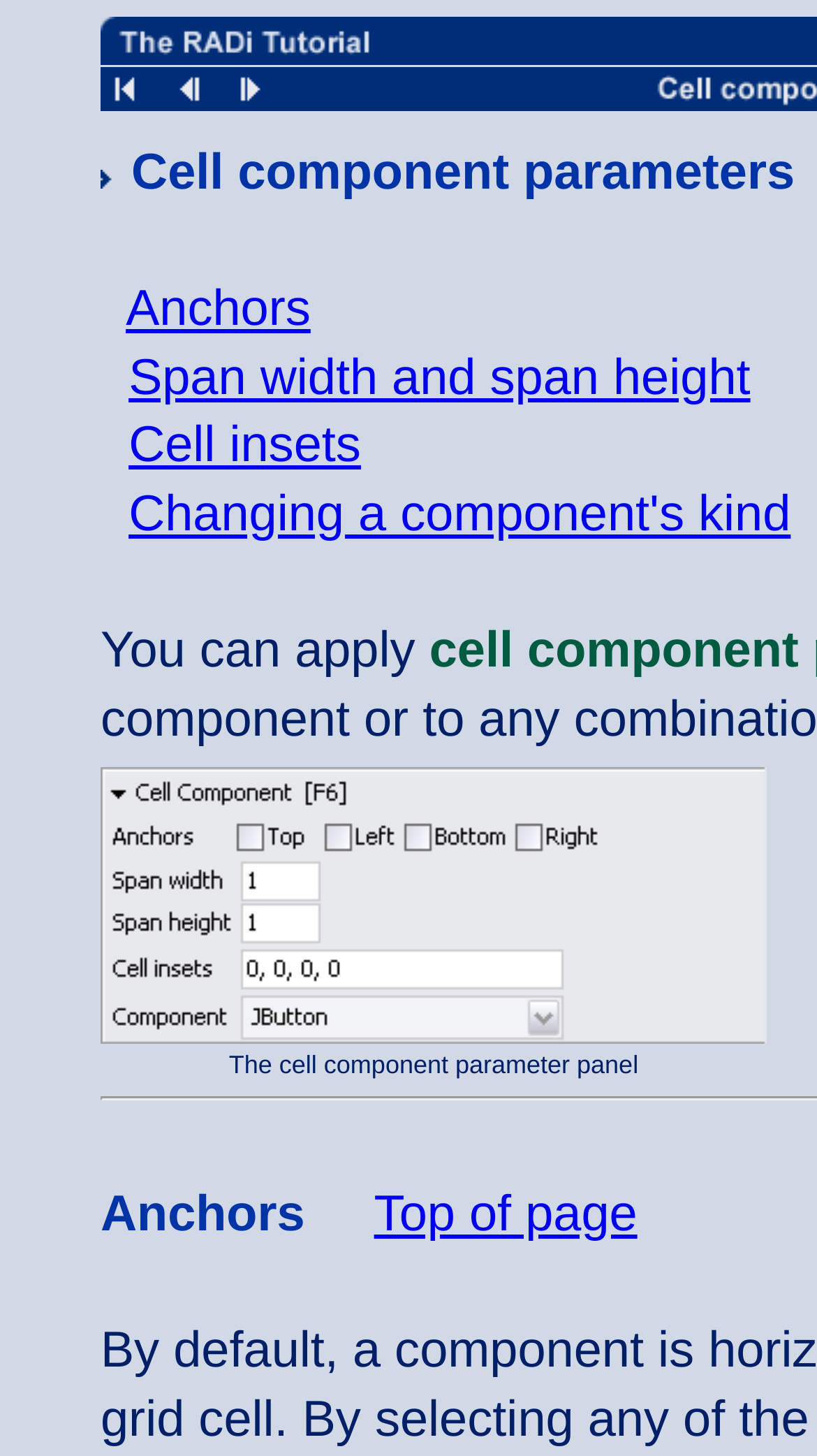Can you find the bounding box coordinates for the UI element given this description: "Top of page"? Provide the coordinates as four float numbers between 0 and 1: [left, top, right, bottom].

[0.458, 0.814, 0.78, 0.853]